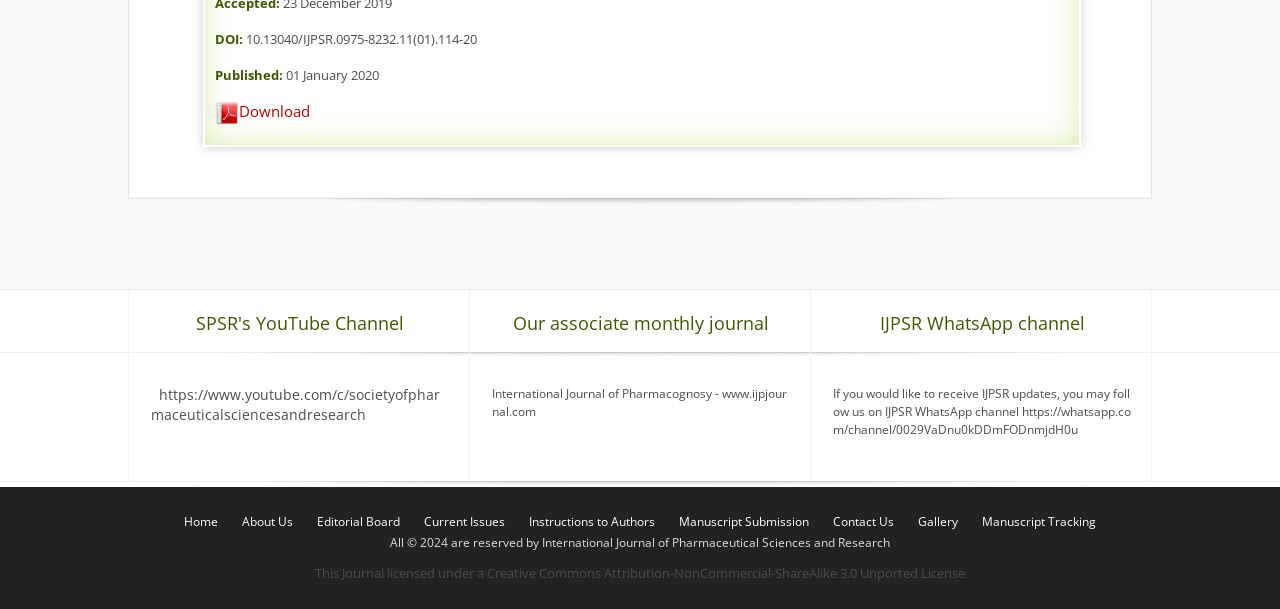Can you specify the bounding box coordinates for the region that should be clicked to fulfill this instruction: "Visit the YouTube channel".

[0.118, 0.516, 0.351, 0.632]